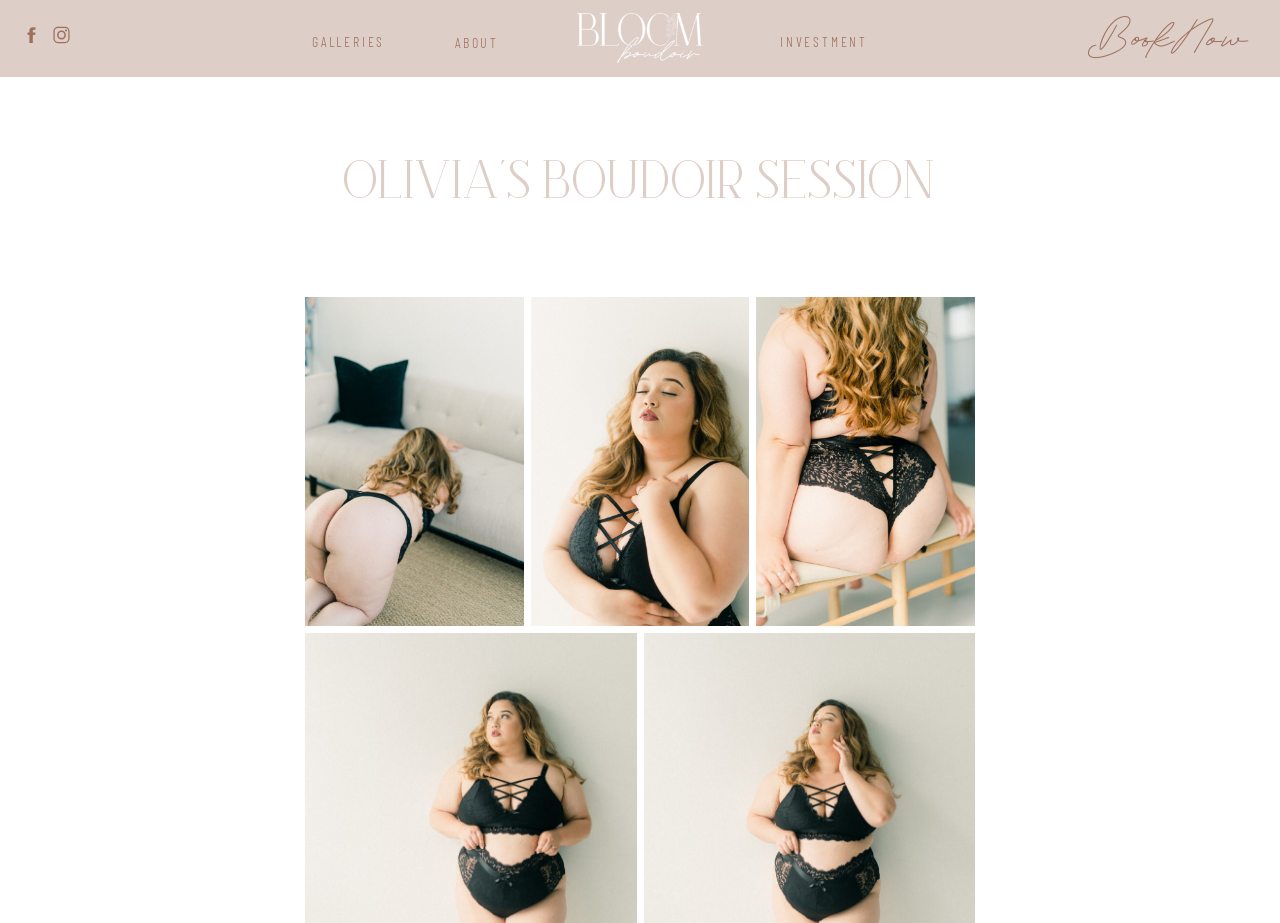Provide the bounding box coordinates for the UI element that is described by this text: "parent_node: BookNow". The coordinates should be in the form of four float numbers between 0 and 1: [left, top, right, bottom].

[0.451, 0.007, 0.549, 0.077]